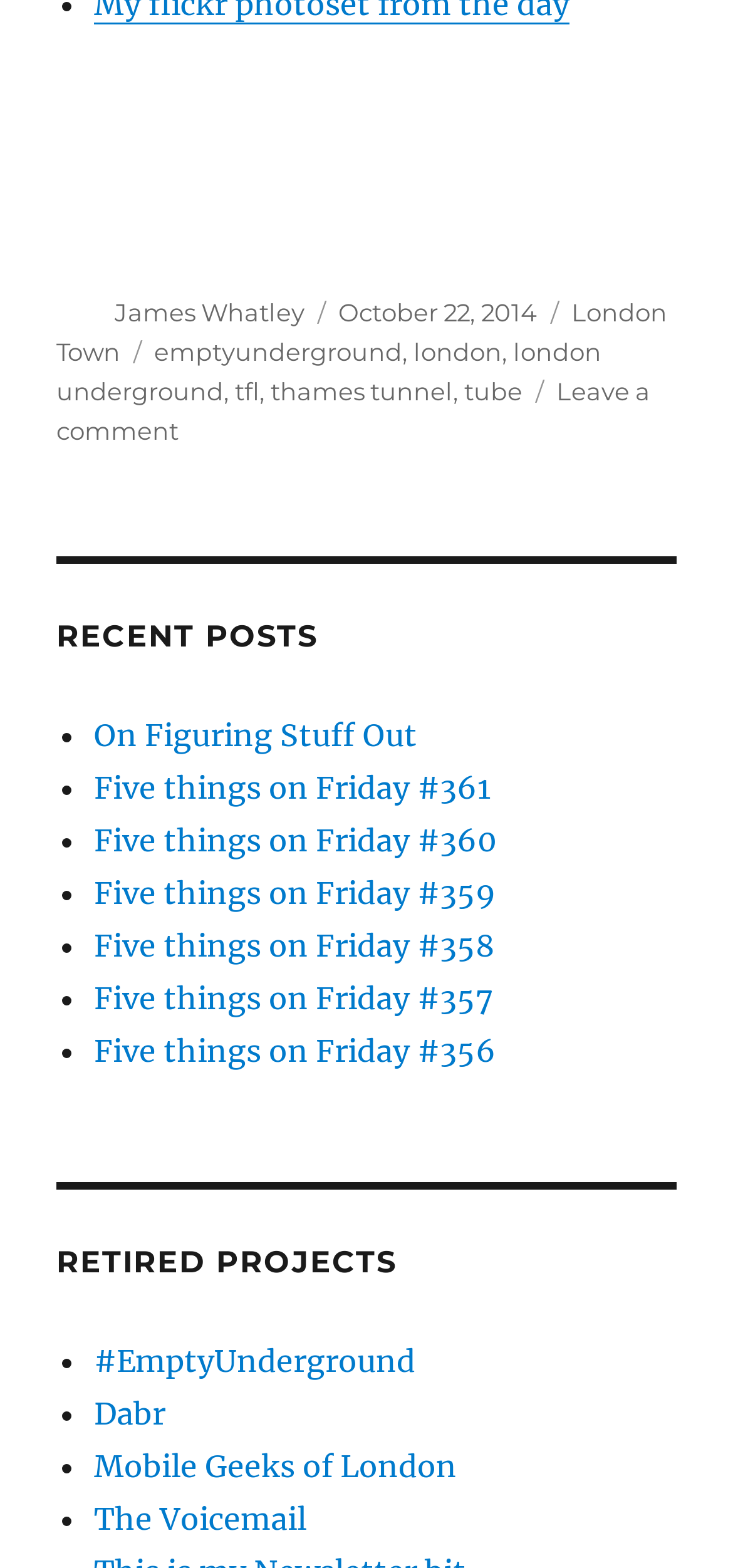Indicate the bounding box coordinates of the clickable region to achieve the following instruction: "Go to James Whatley's page."

[0.156, 0.189, 0.415, 0.208]